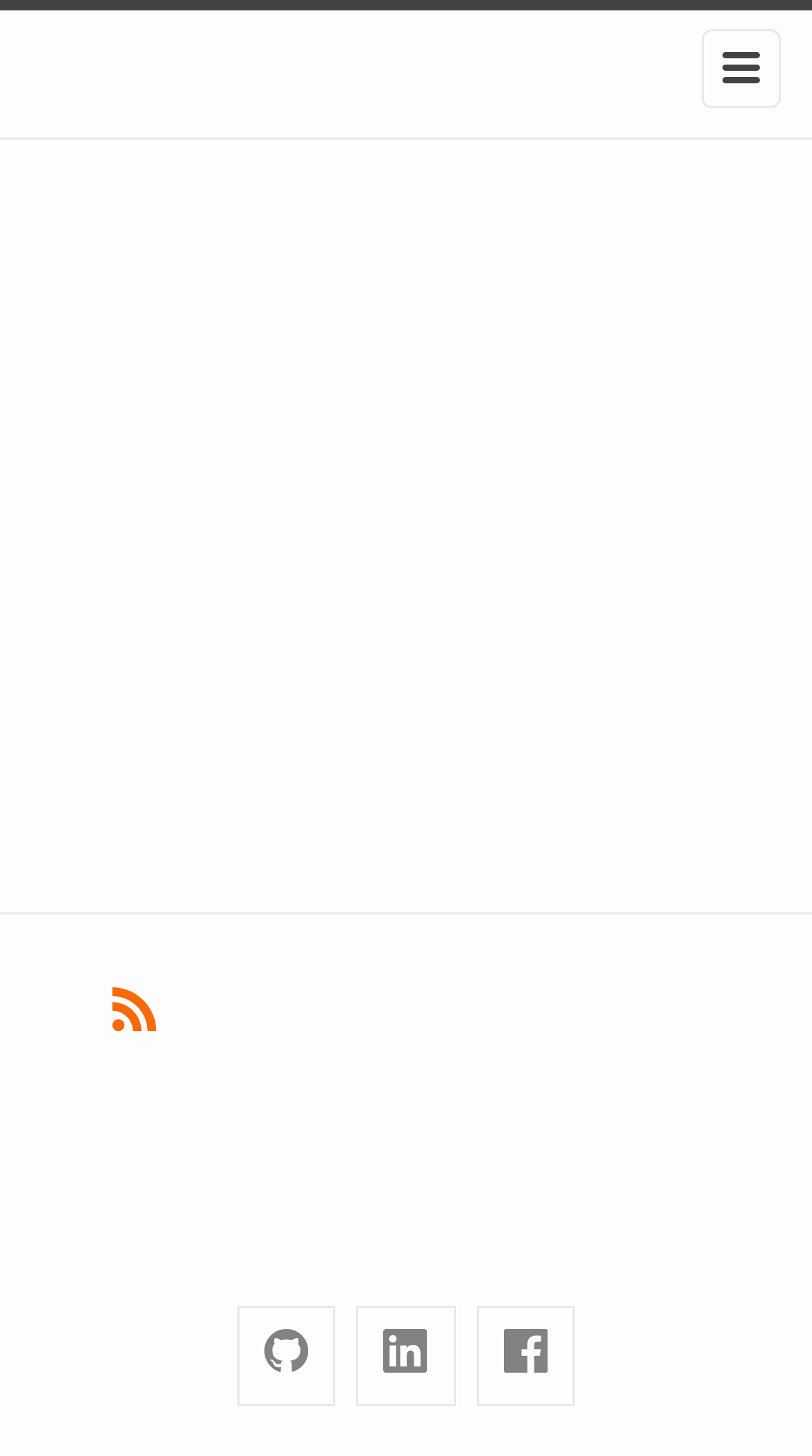Provide a comprehensive description of the webpage.

The webpage is about L1VM and n8n, with a focus on a repository. At the top, there is a link to the website "midnight-coding.de" and a small image on the right side. The main content area is divided into an article section and a section with links to social media platforms.

The article section has a header with the title "L1VM - n8n get repo" in a larger font size, followed by a smaller version of the same title. The article content is not explicitly described, but it appears to be related to the repository and its program names.

Below the article, there is a link to "Subscribe" with a small image next to it. The author's name, "koder77", is displayed below the subscribe link. On the bottom right side, there are three links to social media platforms: GitHub, LinkedIn, and Facebook, each accompanied by a small image.

Overall, the webpage appears to be a blog post or an article about a specific project or repository, with links to related resources and social media profiles.